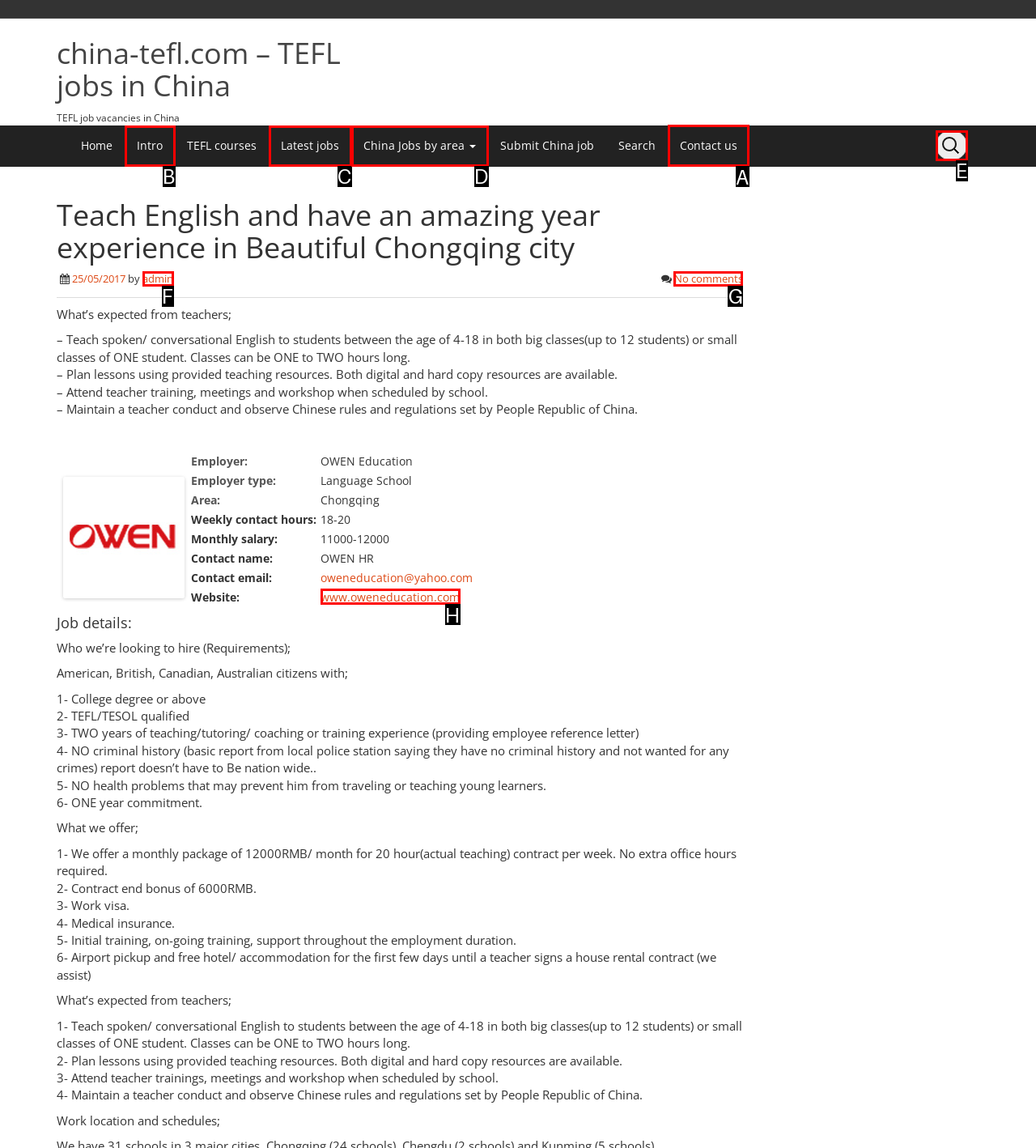Select the appropriate HTML element that needs to be clicked to finish the task: Read 'News'
Reply with the letter of the chosen option.

None